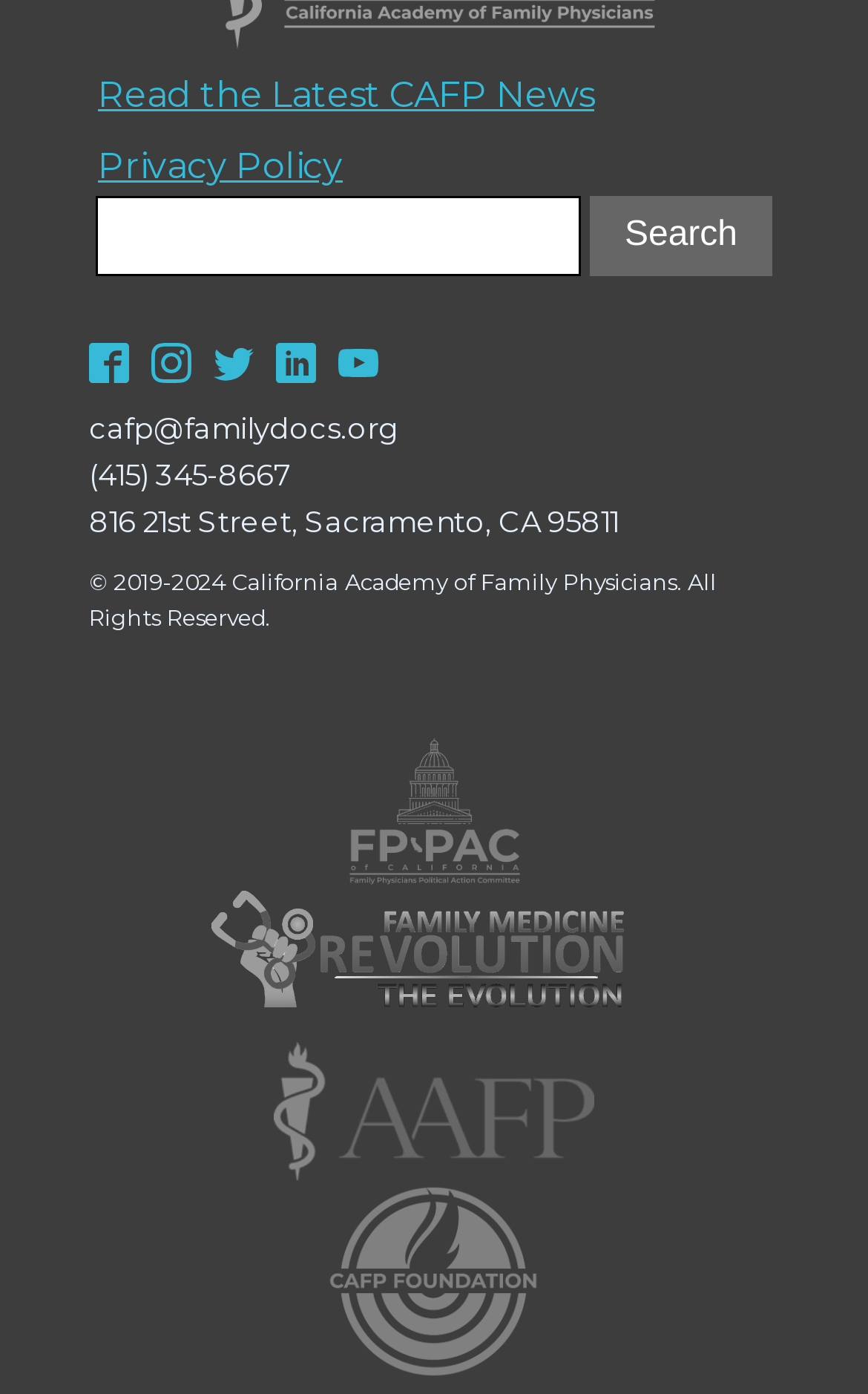Locate the bounding box coordinates of the segment that needs to be clicked to meet this instruction: "Search for something".

[0.103, 0.14, 0.897, 0.198]